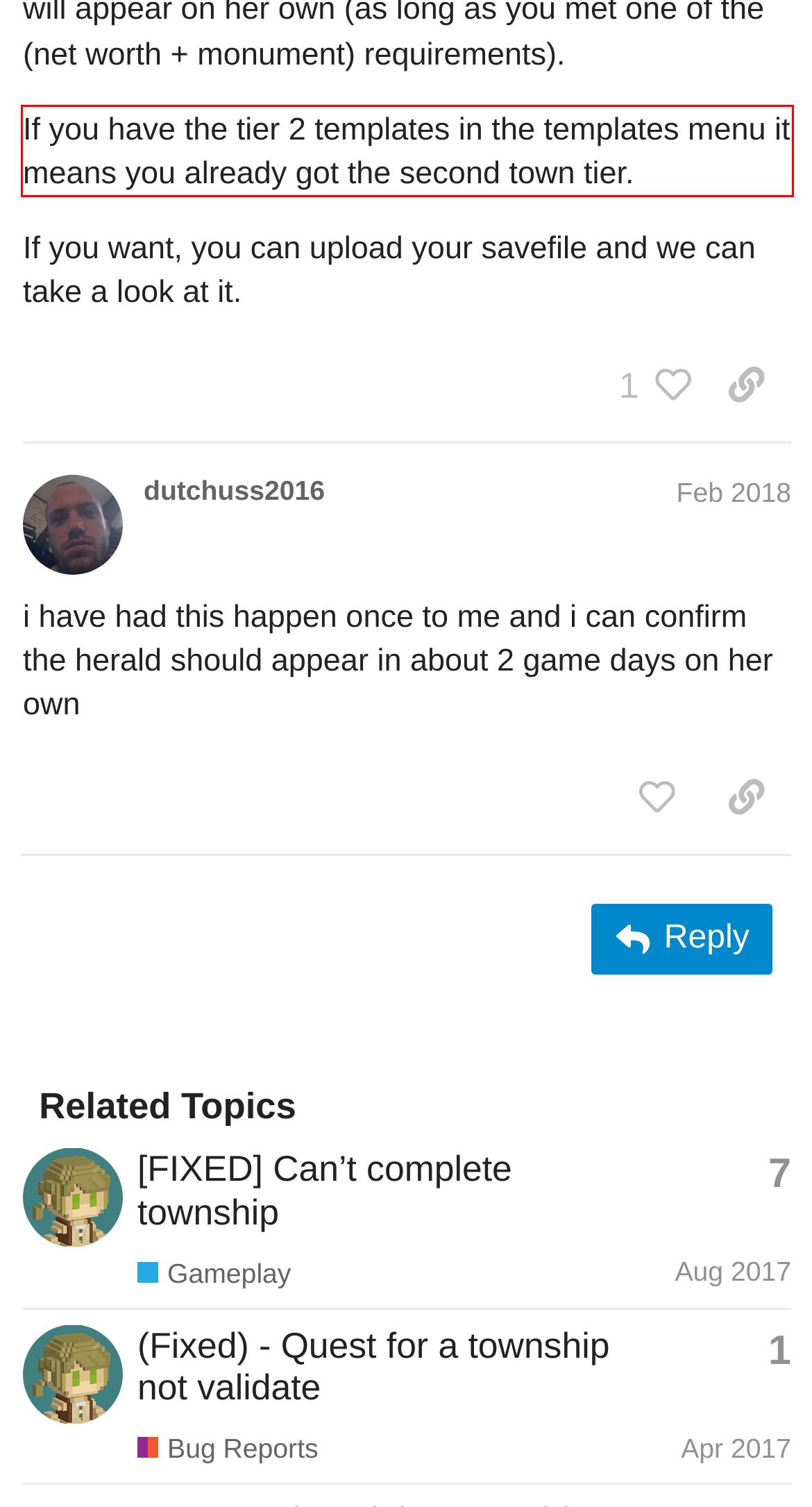You are given a screenshot showing a webpage with a red bounding box. Perform OCR to capture the text within the red bounding box.

If you have the tier 2 templates in the templates menu it means you already got the second town tier.